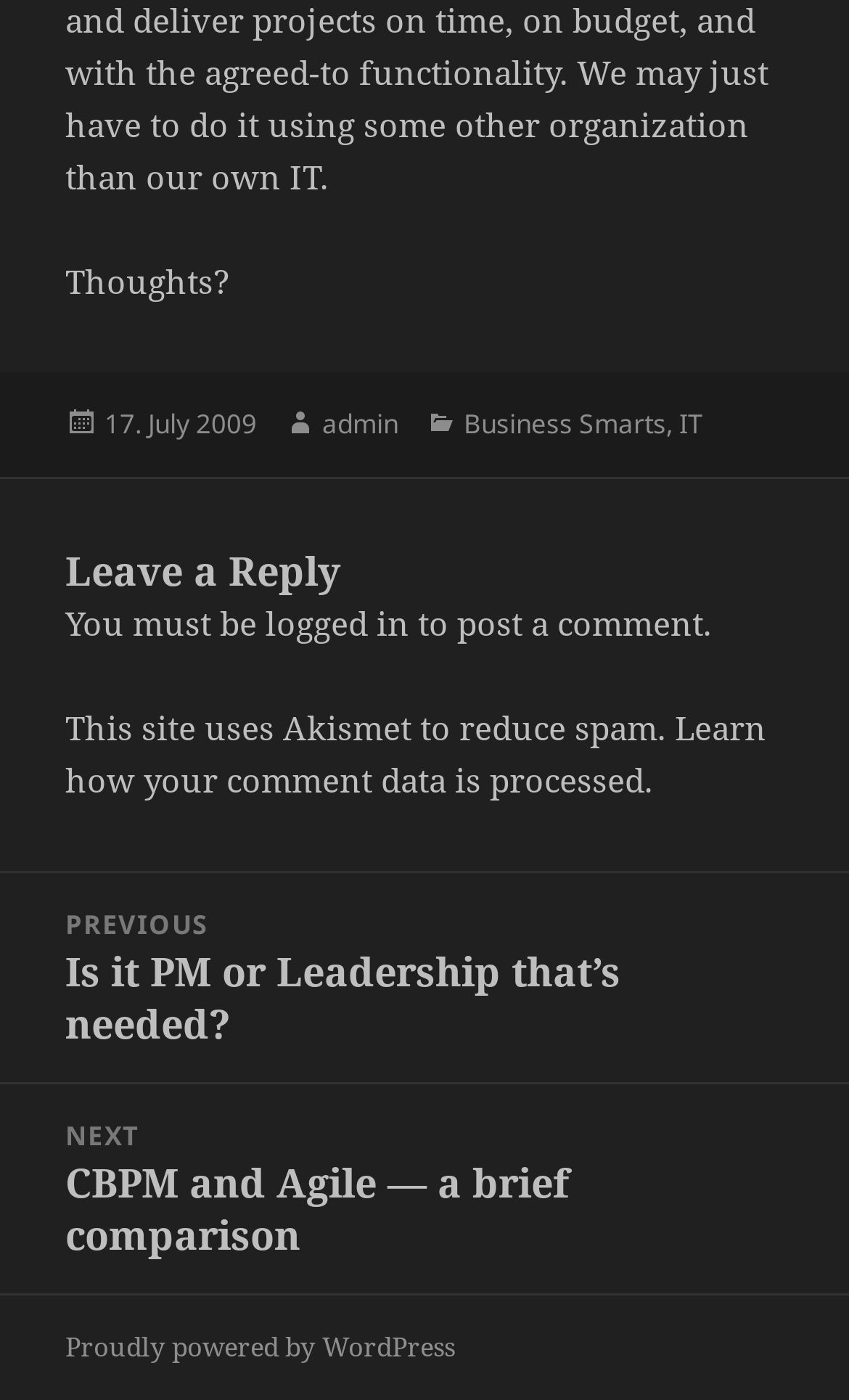Using the details in the image, give a detailed response to the question below:
Who is the author of the post?

I found the author of the post by looking at the footer section of the webpage, where it says 'Author' followed by the name 'admin'.